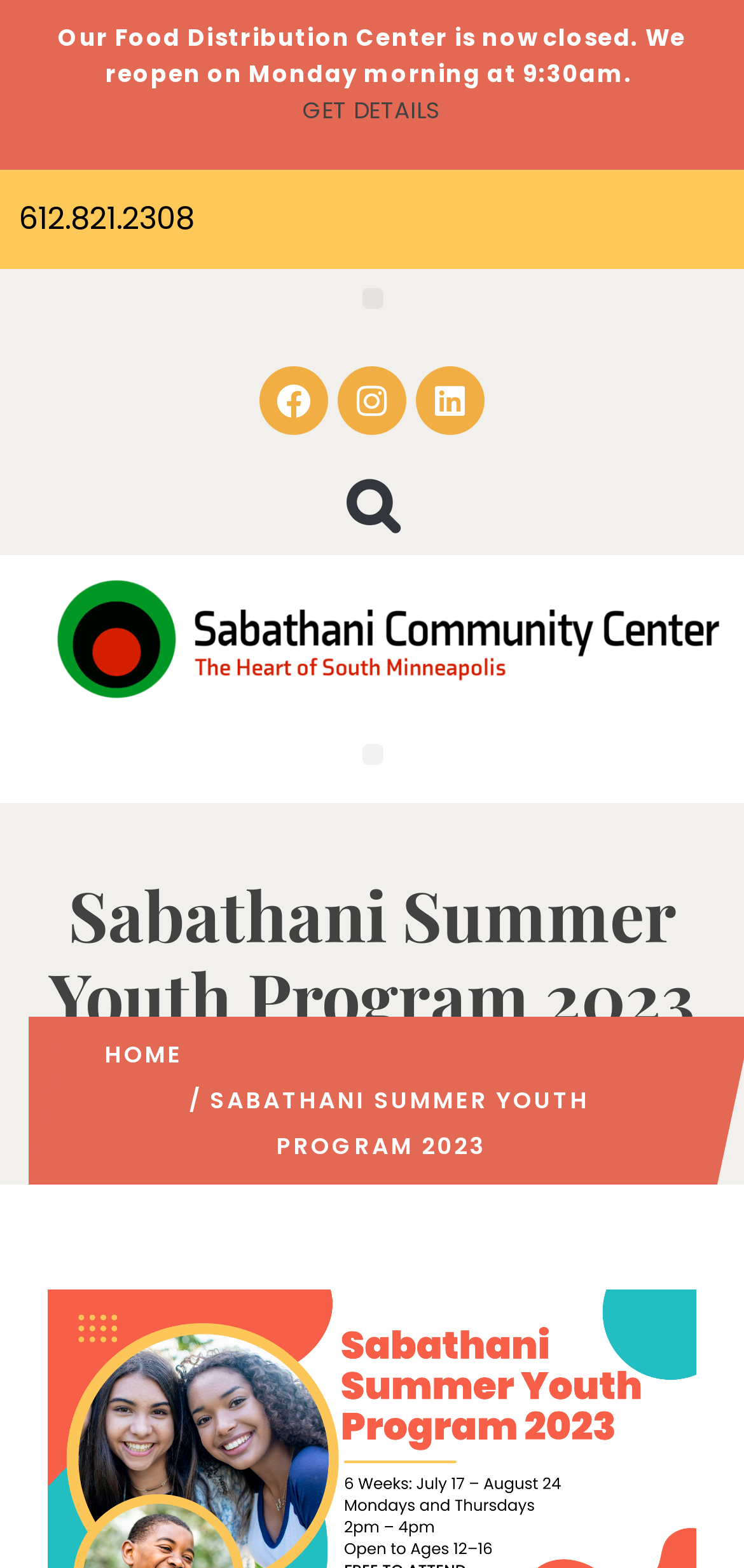Write an extensive caption that covers every aspect of the webpage.

The webpage is about the Sabathani Summer Youth Program 2023, which is part of the Sabathani Community Center. At the top of the page, there is a notice stating that the Food Distribution Center is currently closed and will reopen on Monday morning at 9:30 am. 

Below the notice, there is a "GET DETAILS" link, which is centered on the page. To the left of this link, there is a phone number, 612.821.2308. On the right side of the page, there are three social media links: Facebook, Instagram, and Linkedin. 

Further down, there is a search bar that spans almost the entire width of the page. Within the search bar, there is a "Search" button. Below the search bar, there is another link that takes up most of the page's width.

The main content of the page starts with a large heading that reads "Sabathani Summer Youth Program 2023". Below the heading, there is a "HOME" link, followed by a text that says "/ SABATHANI SUMMER YOUTH PROGRAM 2023". 

There are two "Menu Toggle" buttons, one located above the search bar and another below it. These buttons are likely used to navigate the website's menu.